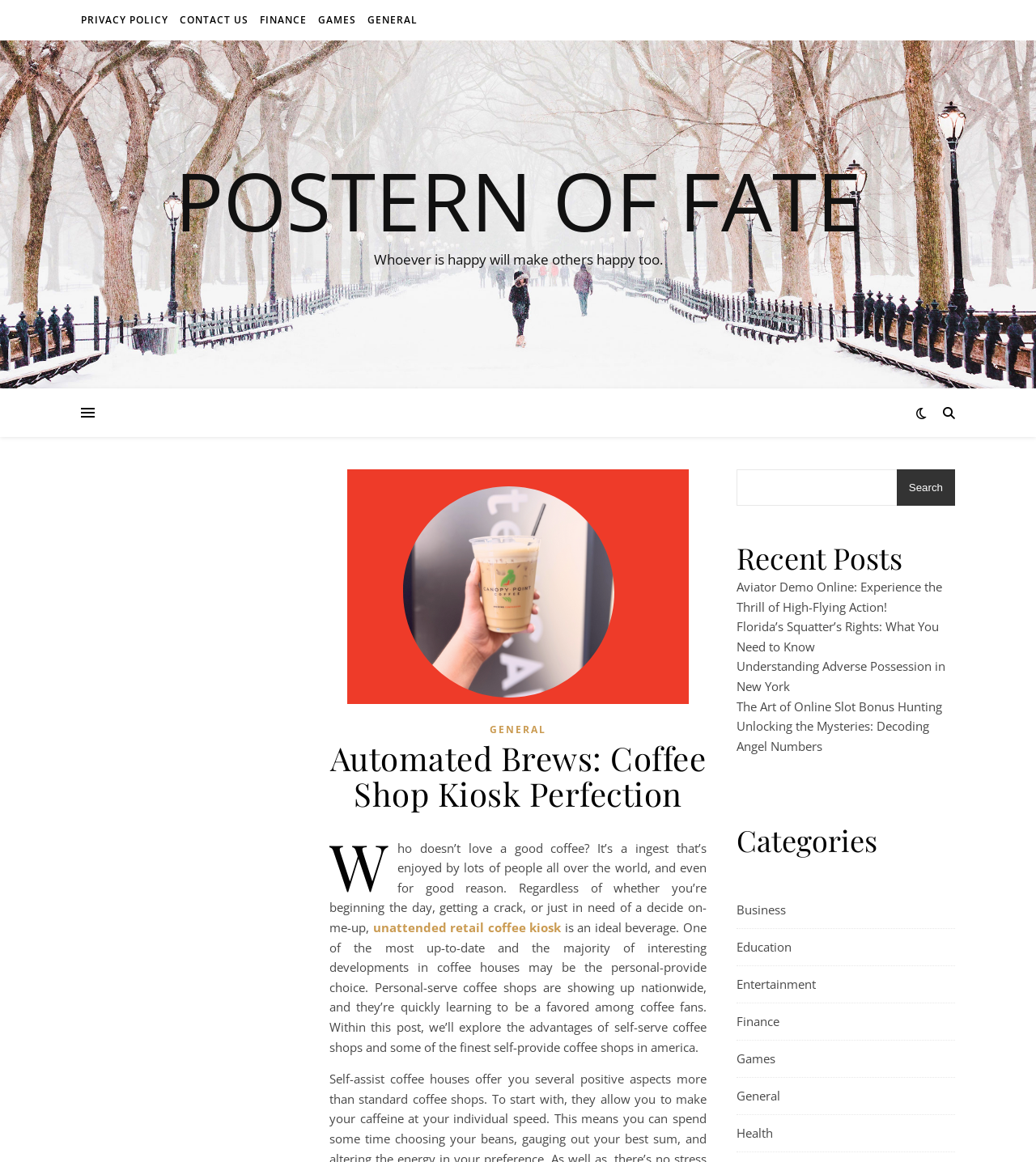Explain the webpage in detail.

The webpage is about Automated Brews, a coffee shop kiosk, and has a title "Automated Brews: Coffee Shop Kiosk Perfection – Postern of Fate". At the top, there are five links: "PRIVACY POLICY", "CONTACT US", "FINANCE", "GAMES", and "GENERAL", aligned horizontally. Below these links, there is a layout table that spans the entire width of the page.

On the left side of the layout table, there is a link "POSTERN OF FATE". To the right of this link, there is a quote "Whoever is happy will make others happy too." in a static text element.

On the right side of the page, there is a complementary section that contains a header with a link "GENERAL" and a heading "Automated Brews: Coffee Shop Kiosk Perfection". Below this header, there is a paragraph of text that discusses the benefits of coffee and the rise of self-serve coffee shops. There is also a link "unattended retail coffee kiosk" within this paragraph.

Further down, there is a search section with a search box and a "Search" button. Below the search section, there is a heading "Recent Posts" followed by five links to different articles, including "Aviator Demo Online: Experience the Thrill of High-Flying Action!", "Florida’s Squatter’s Rights: What You Need to Know", and others.

Finally, there is a section with a heading "Categories" that lists nine categories, including "Business", "Education", "Entertainment", and others, each with a corresponding link.